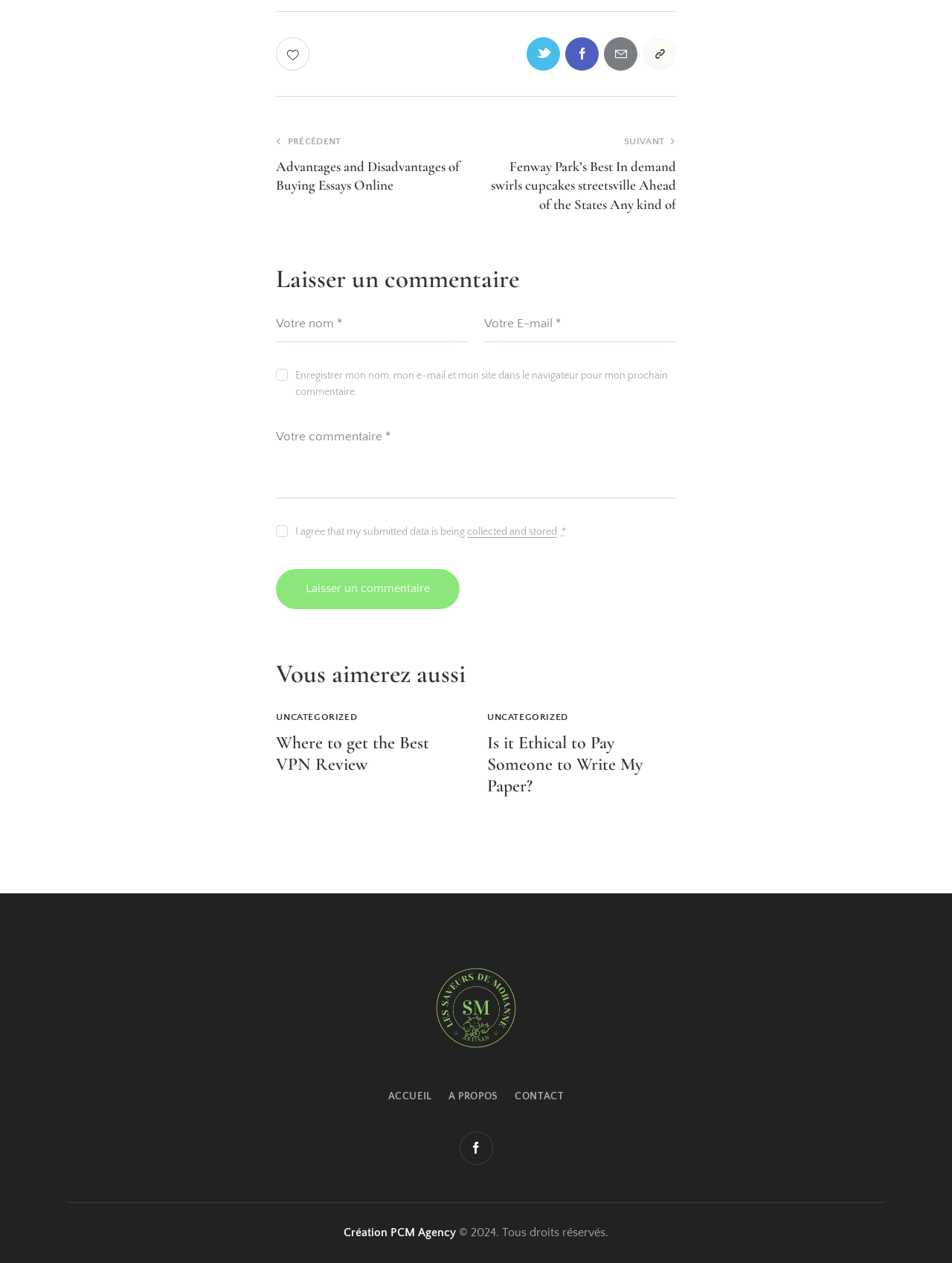Identify the bounding box coordinates of the section that should be clicked to achieve the task described: "Visit the homepage".

[0.399, 0.858, 0.462, 0.88]